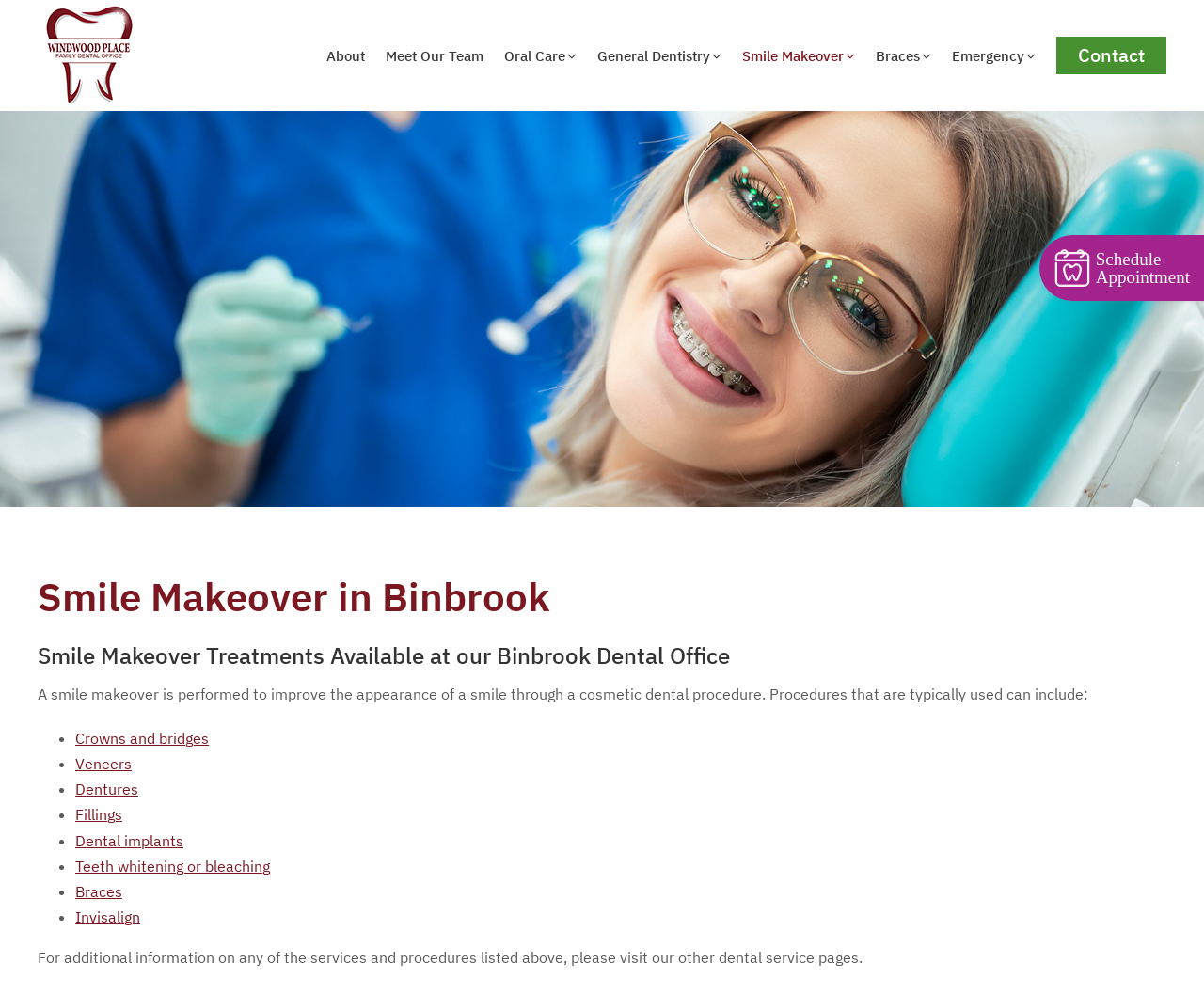Please specify the bounding box coordinates of the area that should be clicked to accomplish the following instruction: "Contact us". The coordinates should consist of four float numbers between 0 and 1, i.e., [left, top, right, bottom].

[0.877, 0.0, 0.969, 0.112]